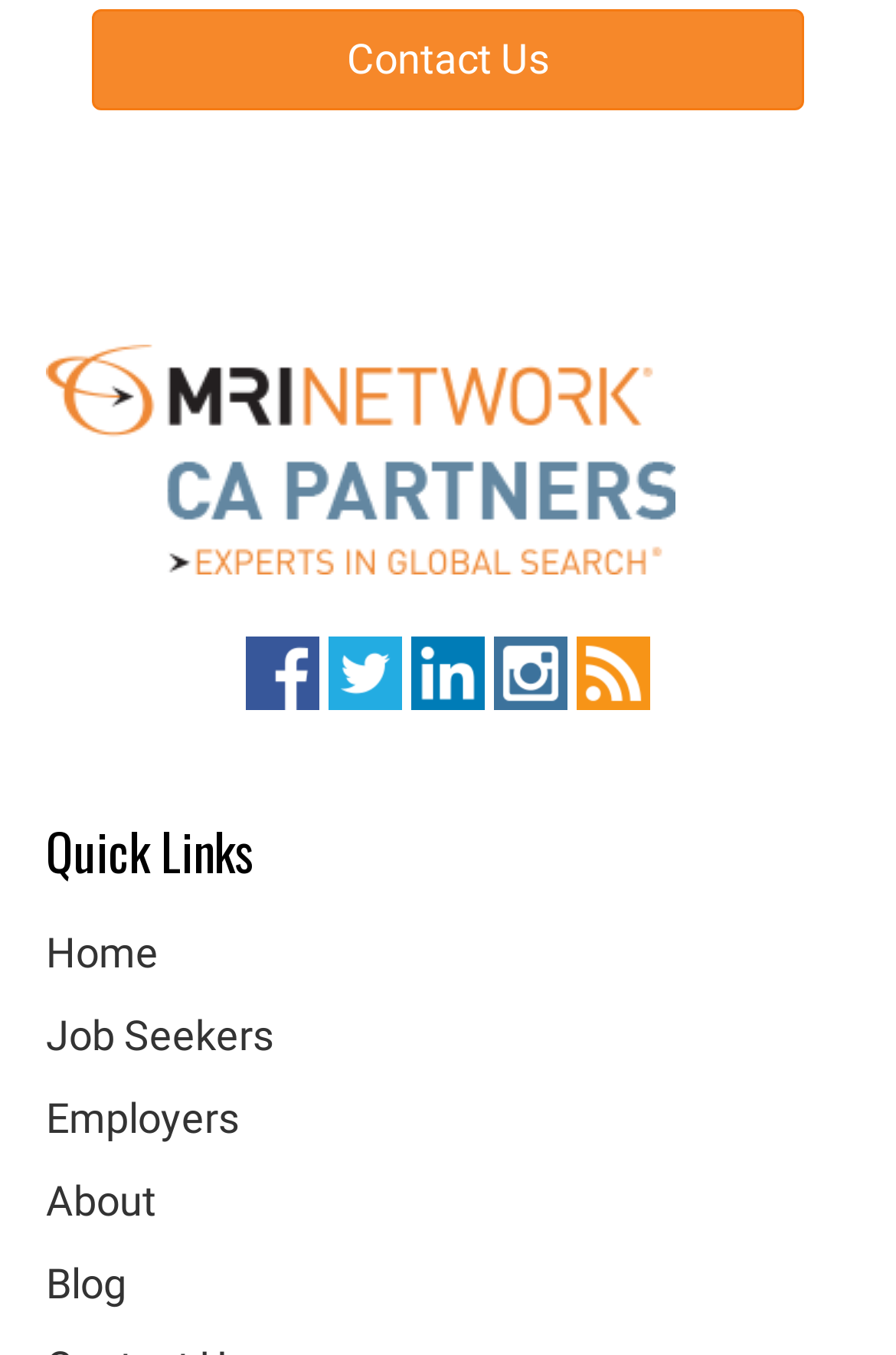How many main sections are there?
Please respond to the question with a detailed and well-explained answer.

I looked at the webpage and found two main sections: the social media links section and the 'Quick Links' section. There are 2 main sections on the webpage.